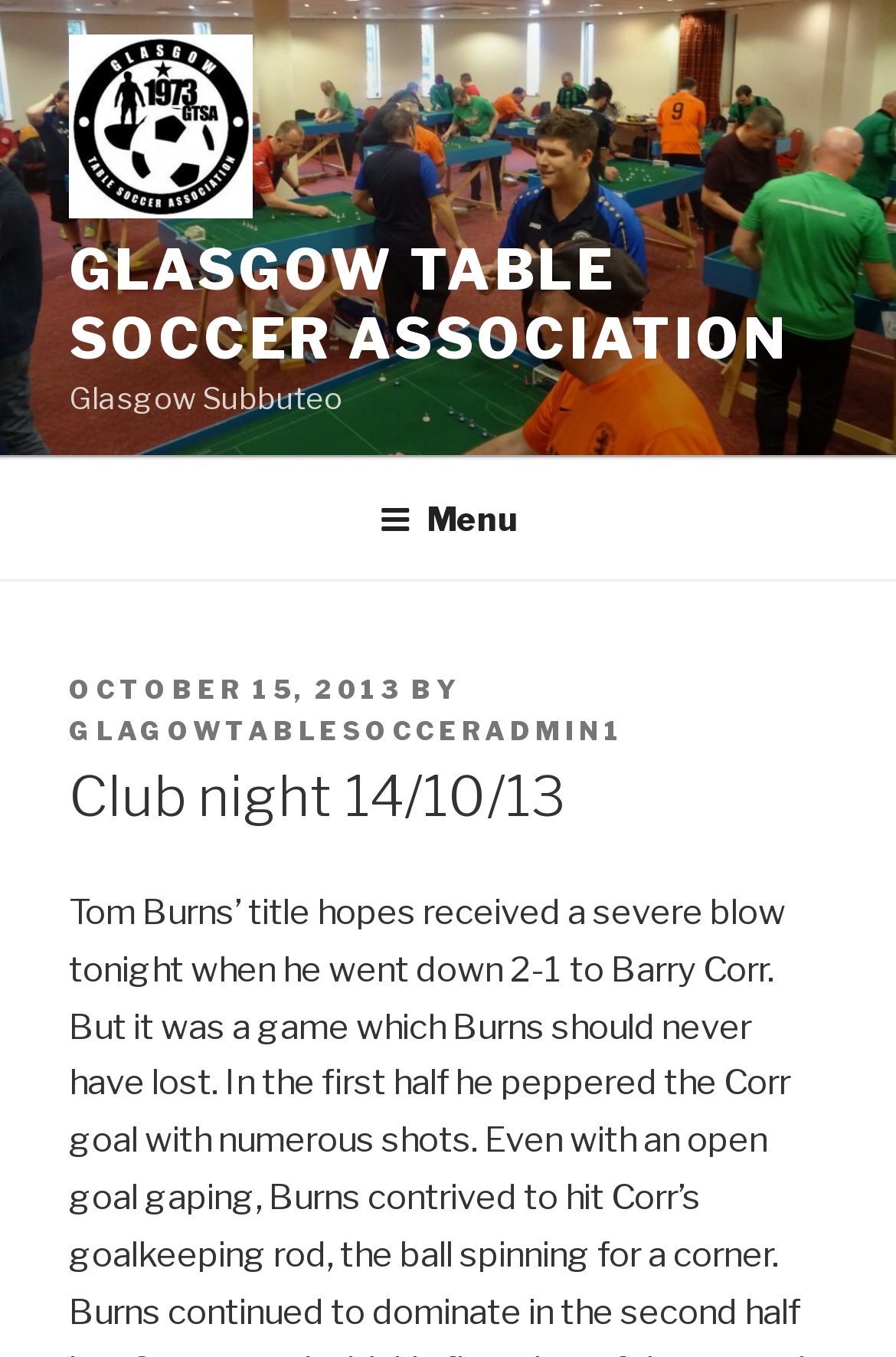Who posted the article?
Provide a comprehensive and detailed answer to the question.

I found the answer by looking at the link element 'GLAGOWTABLESOCCERADMIN1' which is located below the 'POSTED ON' text, suggesting that this is the author of the article.